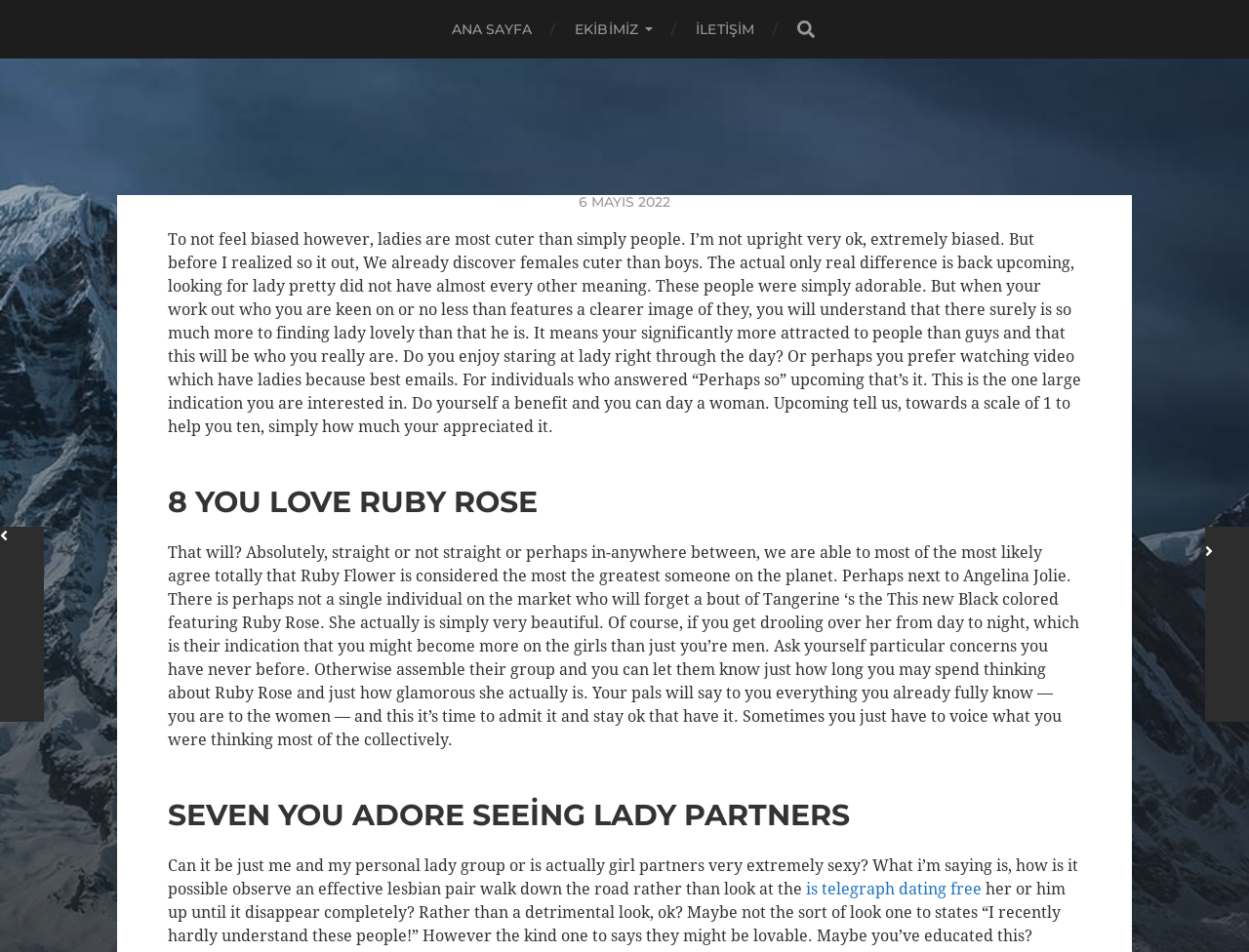How many links are on this webpage?
From the image, respond using a single word or phrase.

6